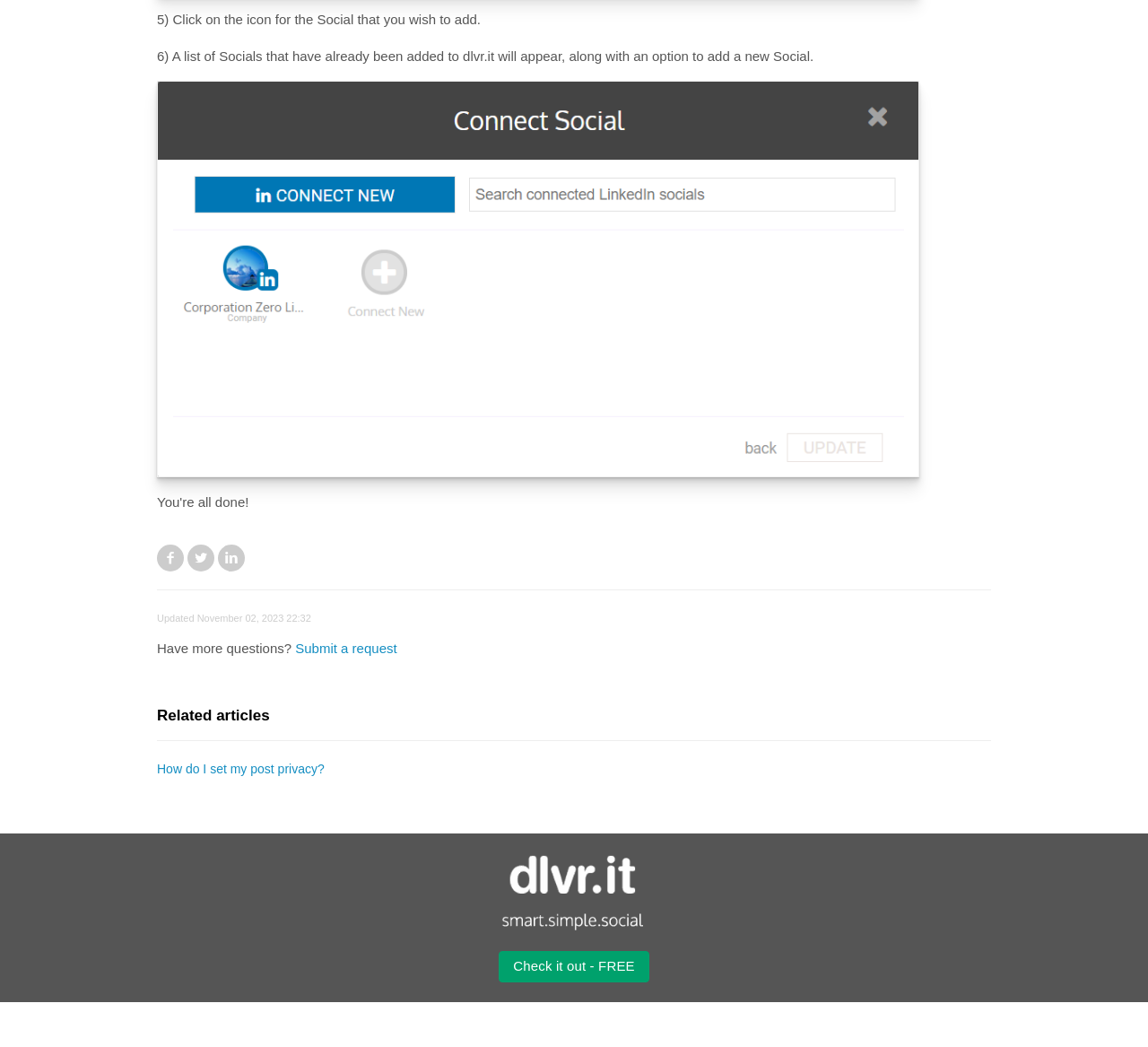What is the category of the webpage content?
Answer the question based on the image using a single word or a brief phrase.

Help or support